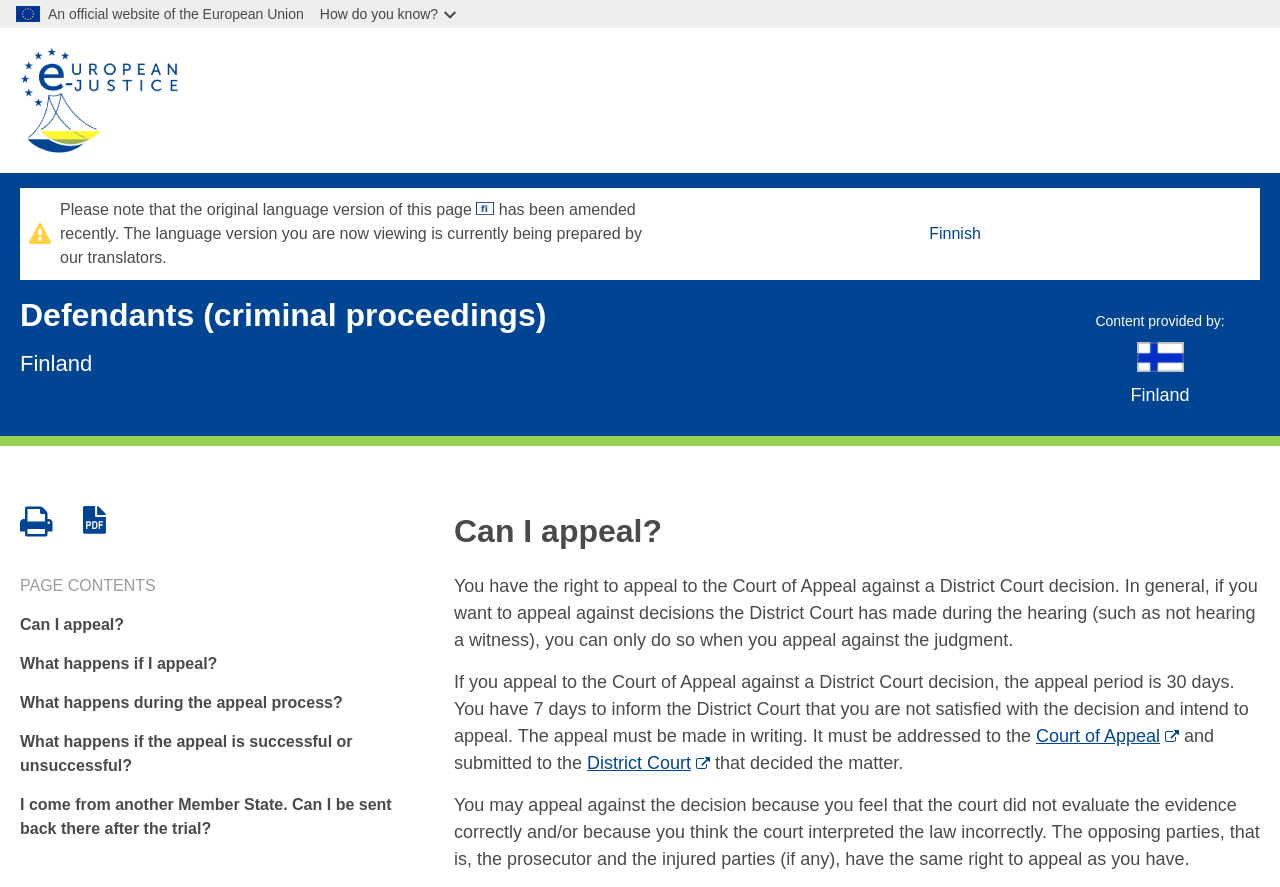Pinpoint the bounding box coordinates of the area that should be clicked to complete the following instruction: "Save the page as PDF". The coordinates must be given as four float numbers between 0 and 1, i.e., [left, top, right, bottom].

[0.065, 0.566, 0.083, 0.61]